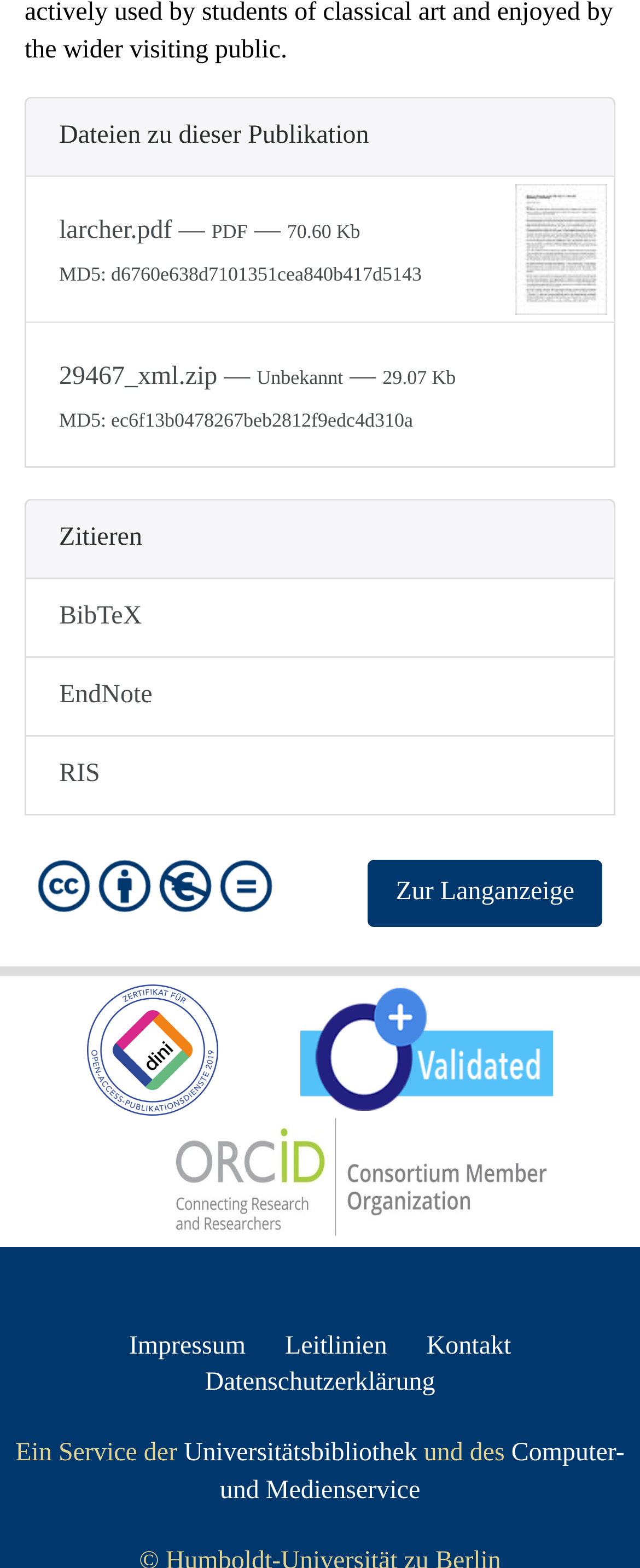Please specify the bounding box coordinates of the clickable region to carry out the following instruction: "learn about action". The coordinates should be four float numbers between 0 and 1, in the format [left, top, right, bottom].

None